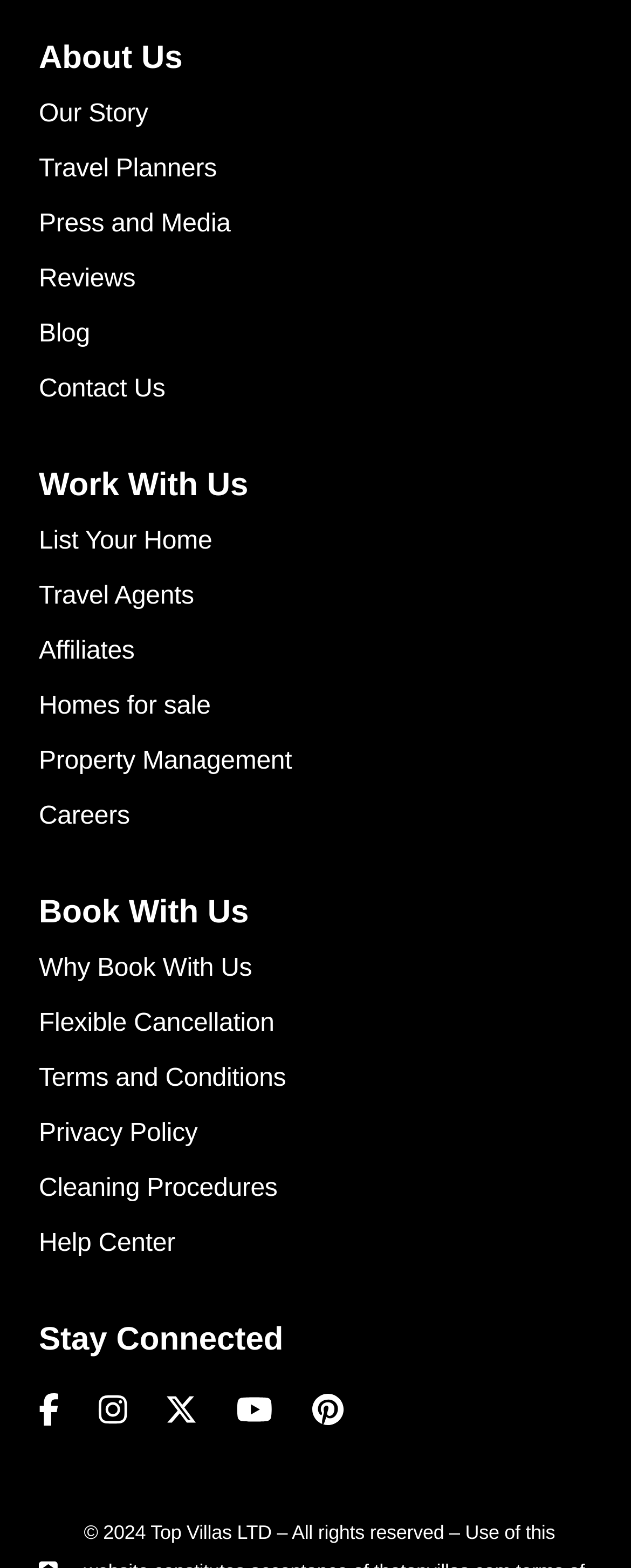Please find the bounding box coordinates of the clickable region needed to complete the following instruction: "Explore travel planners". The bounding box coordinates must consist of four float numbers between 0 and 1, i.e., [left, top, right, bottom].

[0.062, 0.099, 0.343, 0.117]